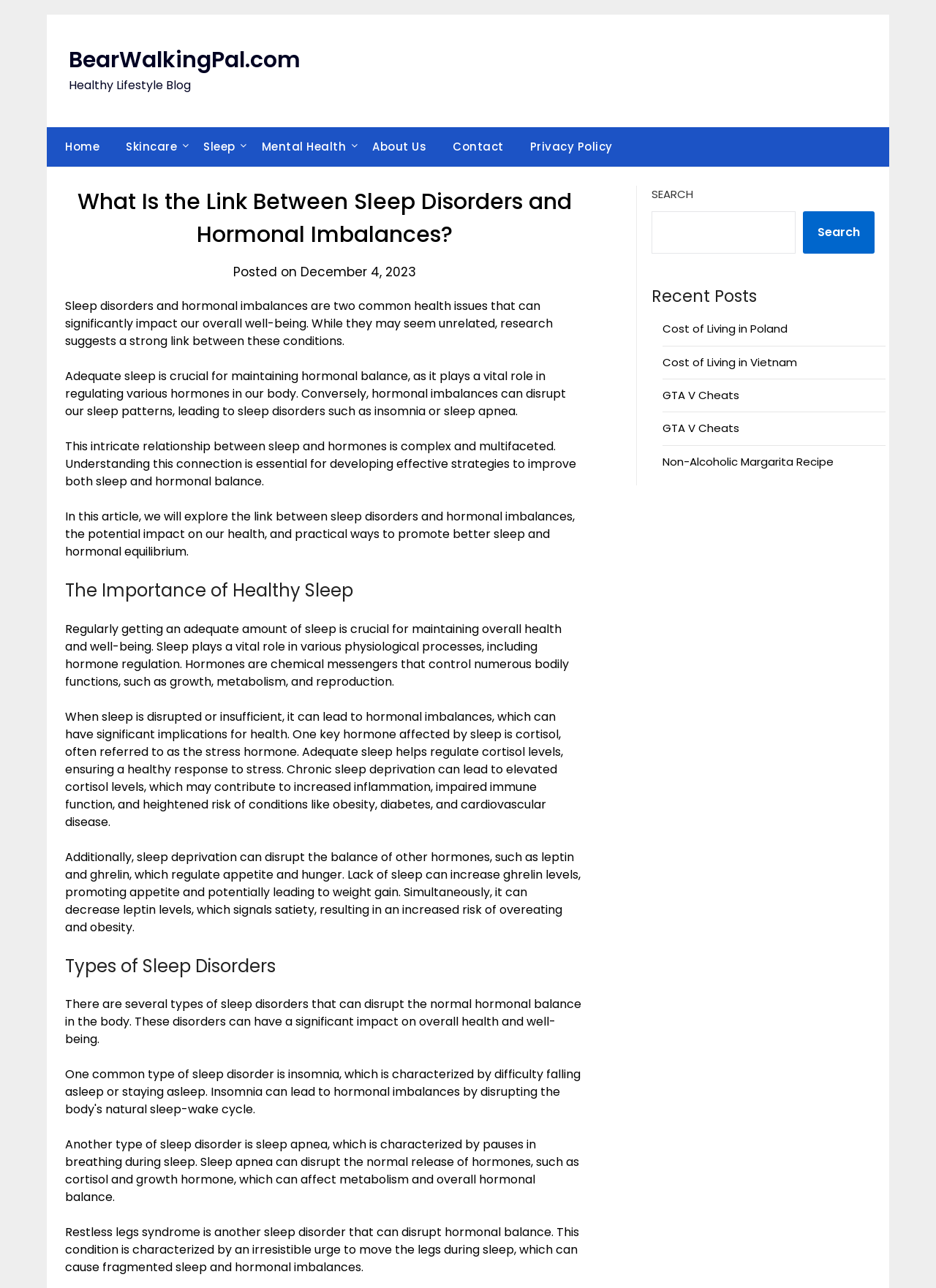Locate the bounding box coordinates of the area that needs to be clicked to fulfill the following instruction: "Read the 'Sleep' article". The coordinates should be in the format of four float numbers between 0 and 1, namely [left, top, right, bottom].

[0.205, 0.099, 0.264, 0.13]